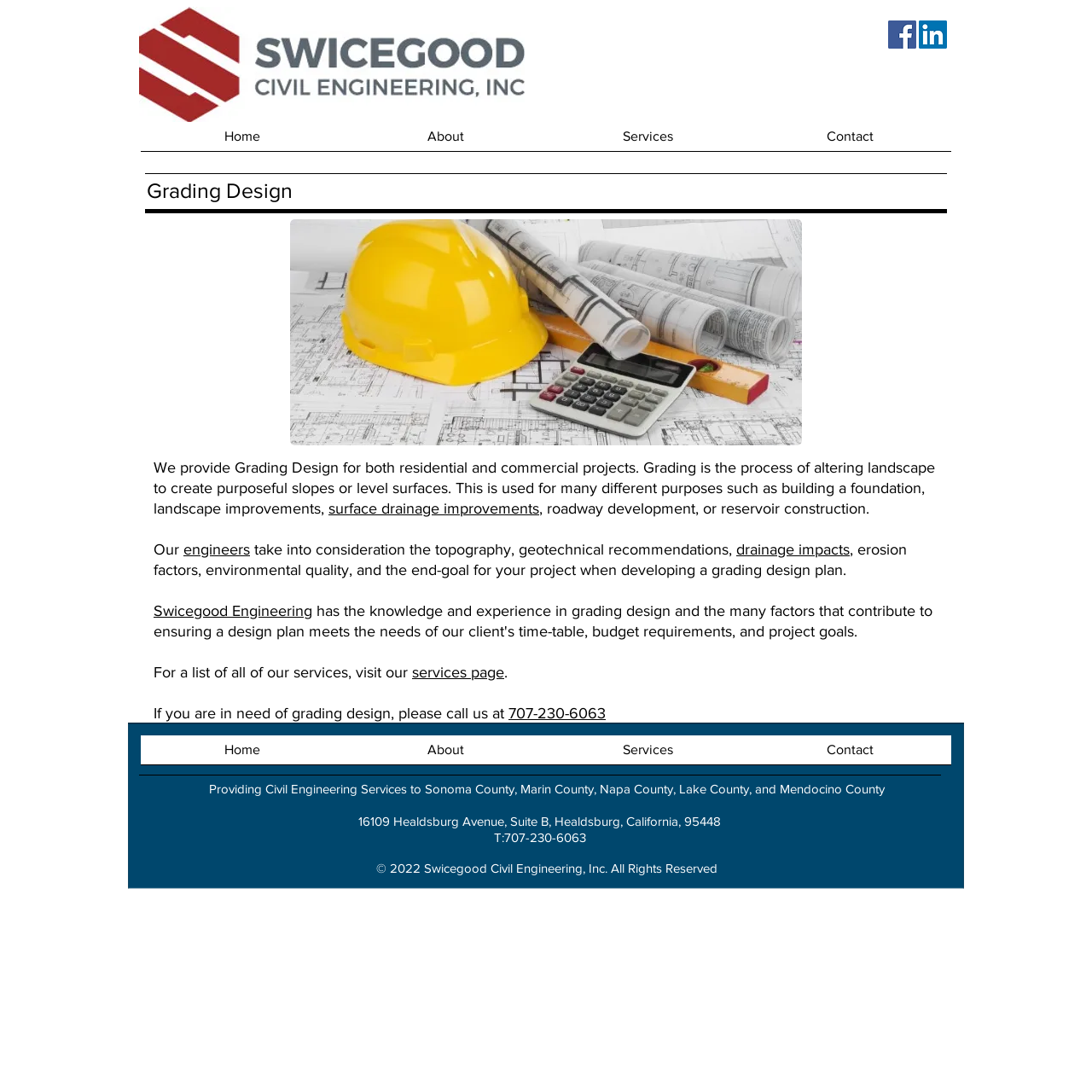From the element description: "What is EV fleet management?", extract the bounding box coordinates of the UI element. The coordinates should be expressed as four float numbers between 0 and 1, in the order [left, top, right, bottom].

None